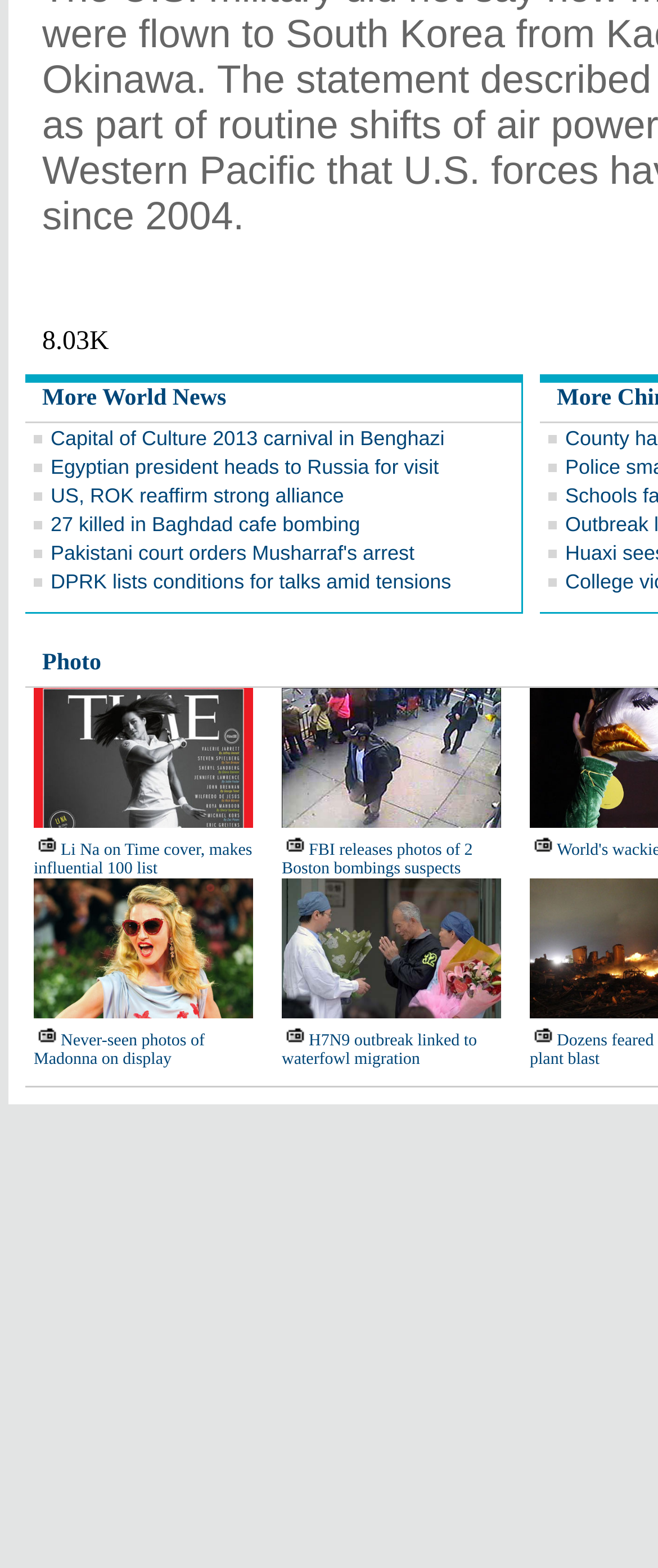How many news links are on this page?
Look at the image and provide a detailed response to the question.

I counted the number of link elements on the page that appear to be news headlines, and there are 9 of them.